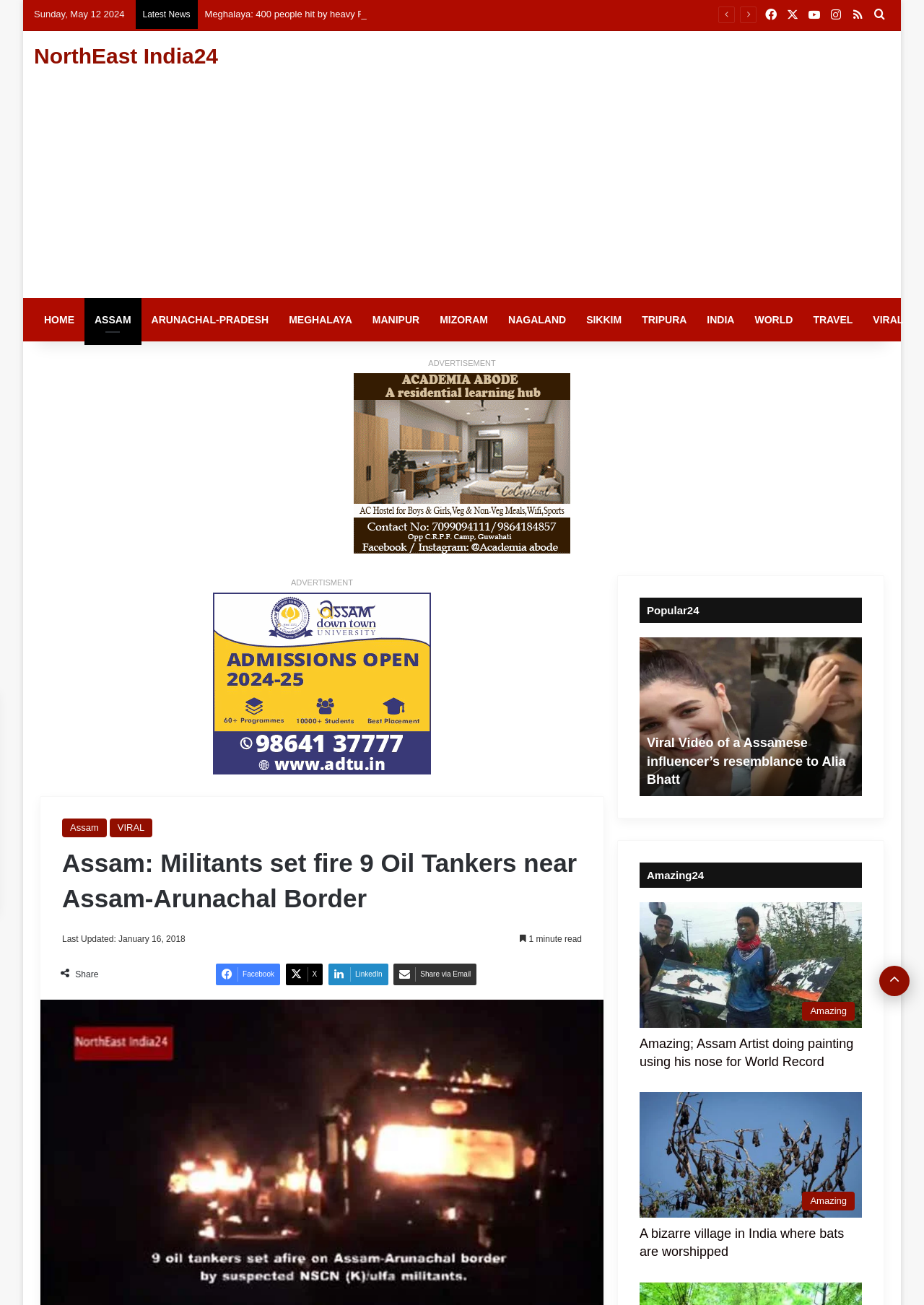Please specify the bounding box coordinates for the clickable region that will help you carry out the instruction: "Share the article on Facebook".

[0.234, 0.738, 0.303, 0.755]